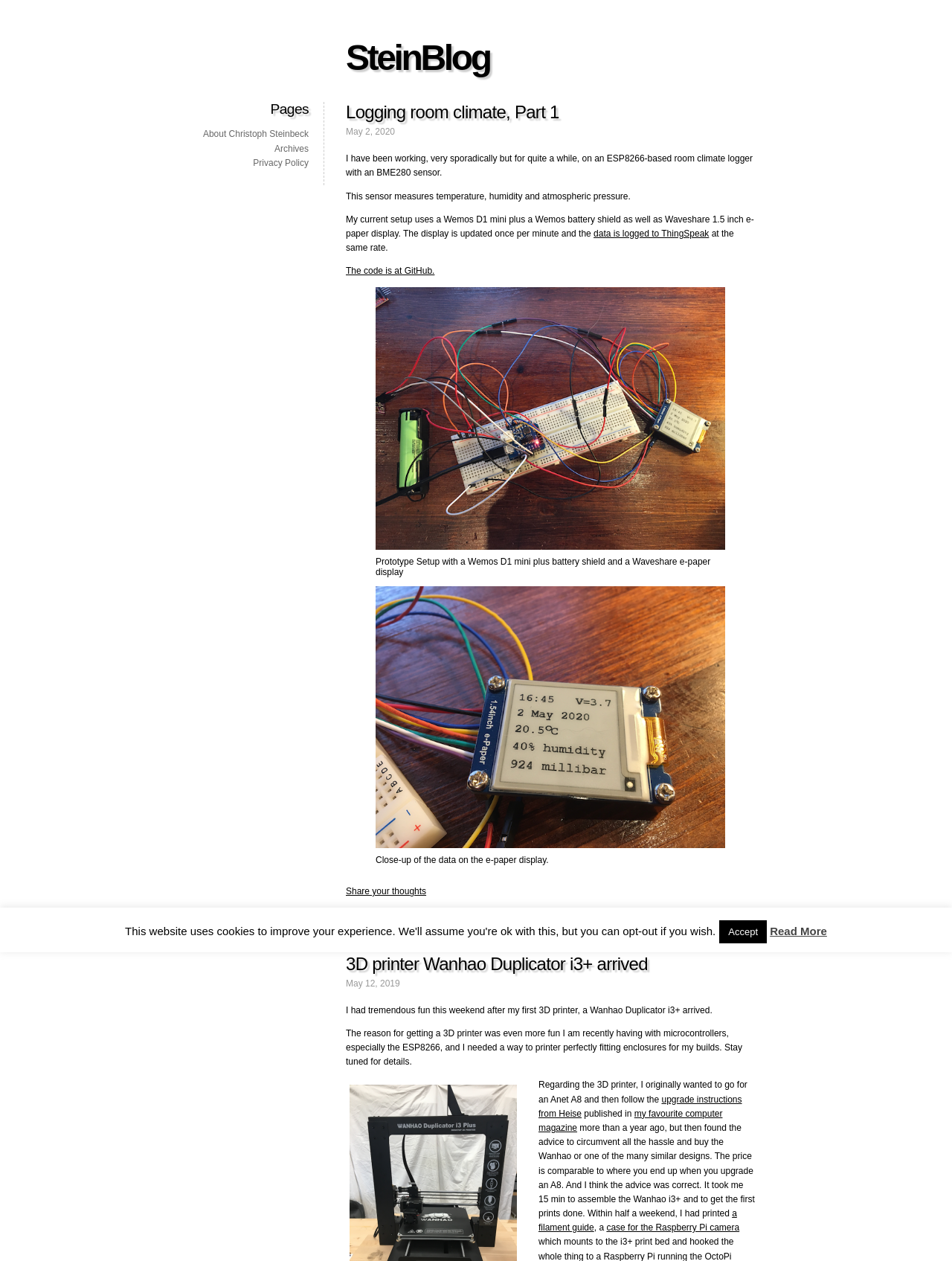Identify the bounding box coordinates of the region that should be clicked to execute the following instruction: "Click the link to read the article 'Logging room climate, Part 1'".

[0.363, 0.081, 0.587, 0.097]